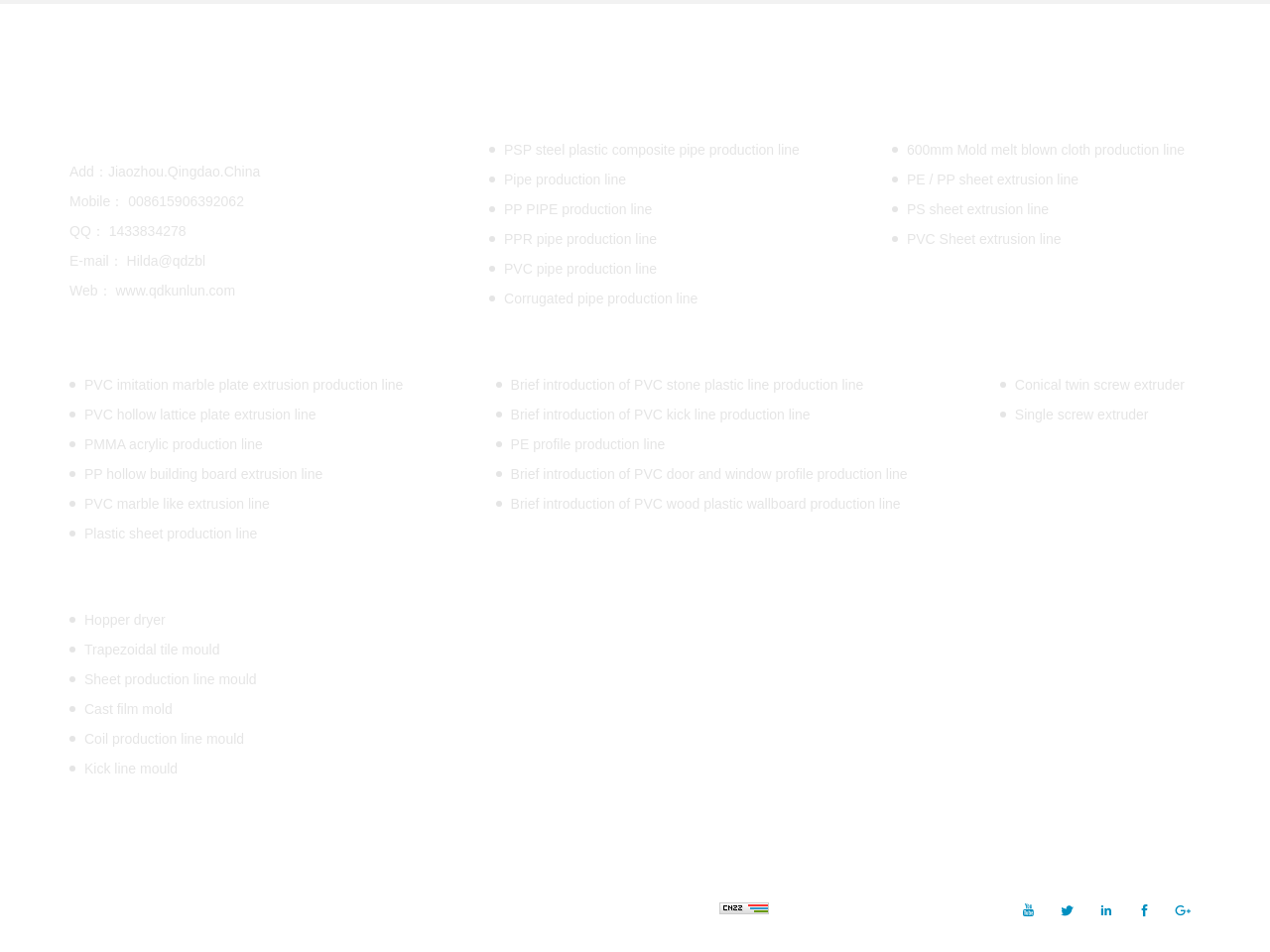Provide the bounding box coordinates of the HTML element described by the text: "Pipe production line". The coordinates should be in the format [left, top, right, bottom] with values between 0 and 1.

[0.397, 0.178, 0.493, 0.199]